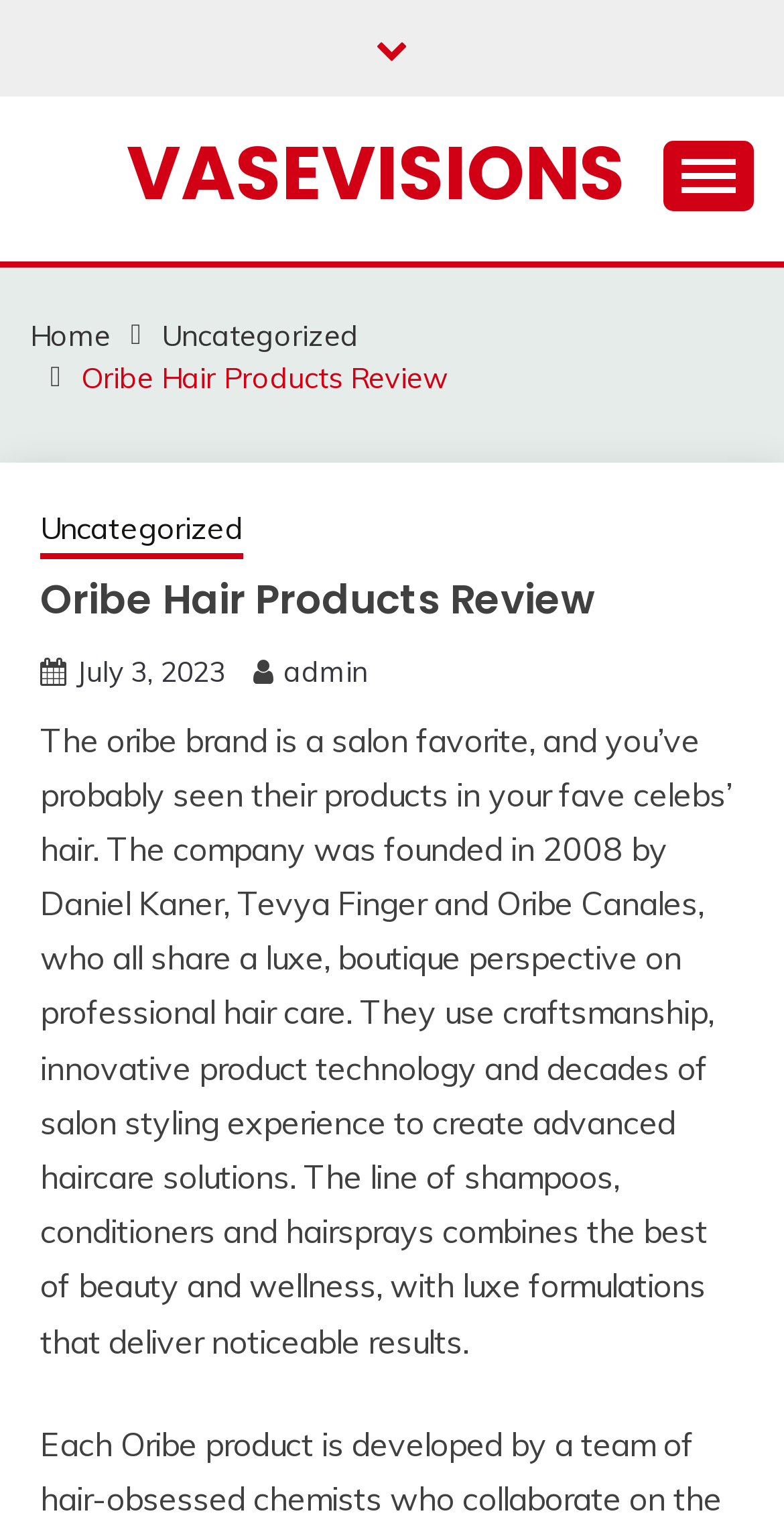Determine the bounding box coordinates for the element that should be clicked to follow this instruction: "View the admin profile". The coordinates should be given as four float numbers between 0 and 1, in the format [left, top, right, bottom].

[0.362, 0.424, 0.469, 0.448]